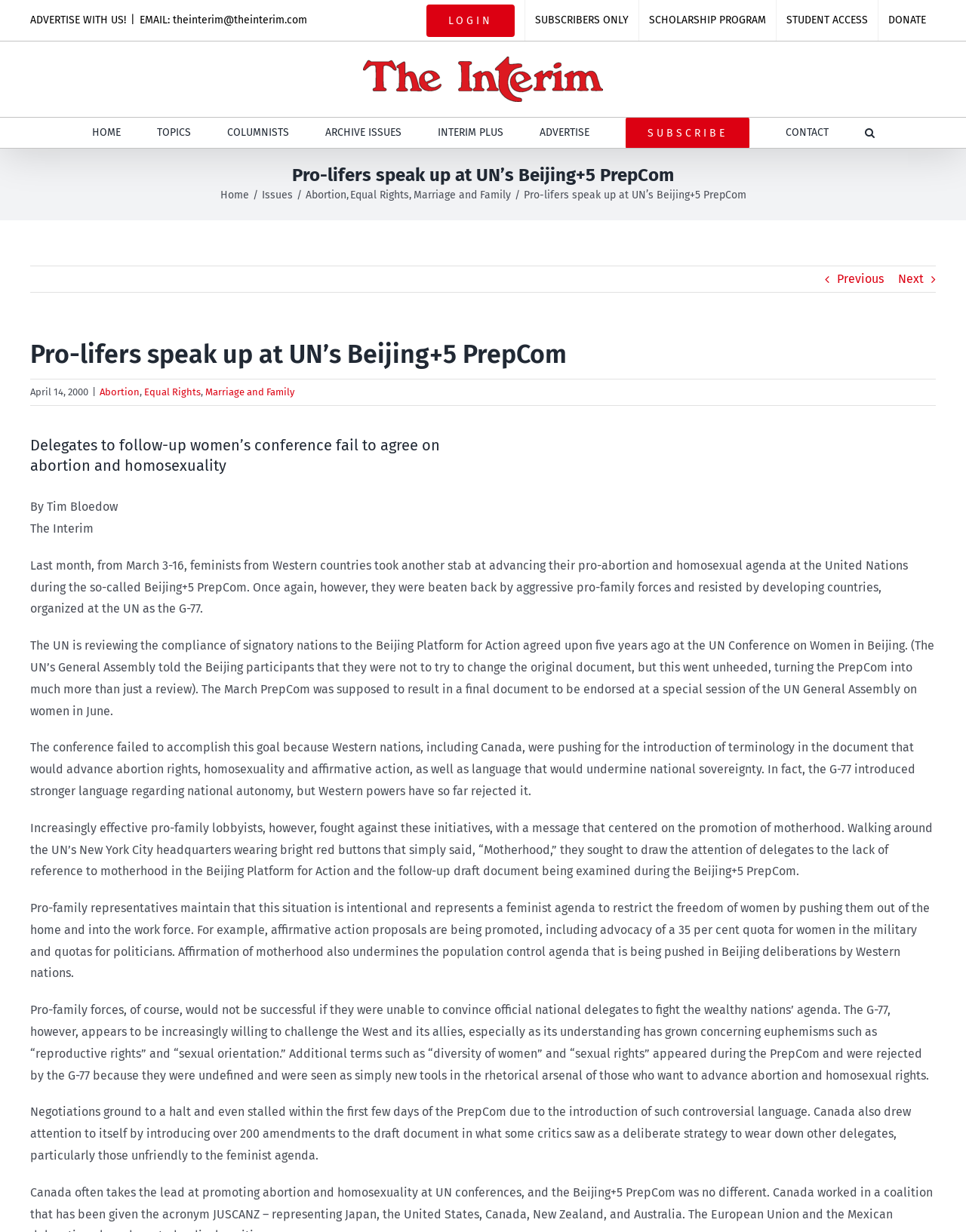Provide the bounding box coordinates for the UI element that is described by this text: "Go to Top". The coordinates should be in the form of four float numbers between 0 and 1: [left, top, right, bottom].

[0.904, 0.762, 0.941, 0.784]